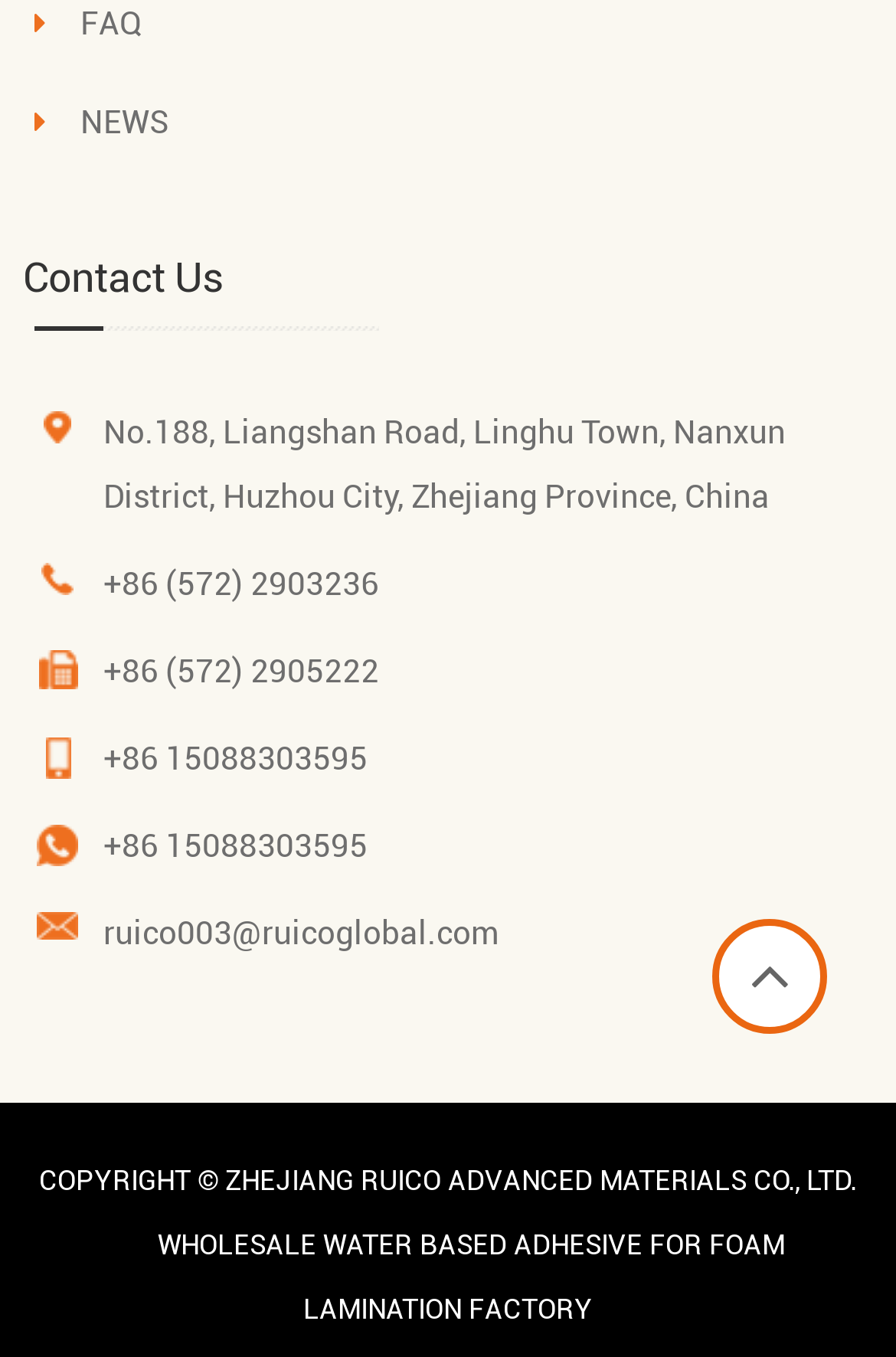Find the bounding box coordinates for the area that must be clicked to perform this action: "learn about wholesale water based adhesive".

[0.176, 0.906, 0.876, 0.977]